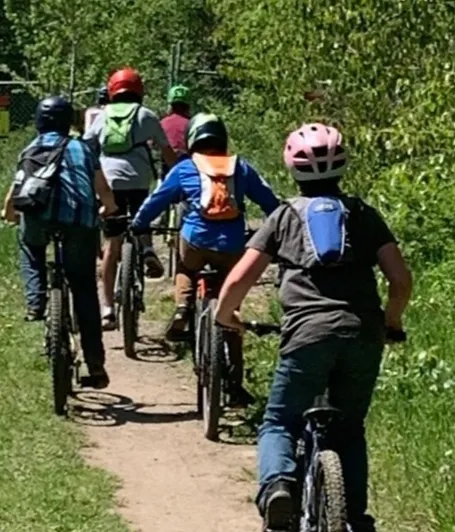Provide a single word or phrase to answer the given question: 
What is the weather like in the image?

Sunny